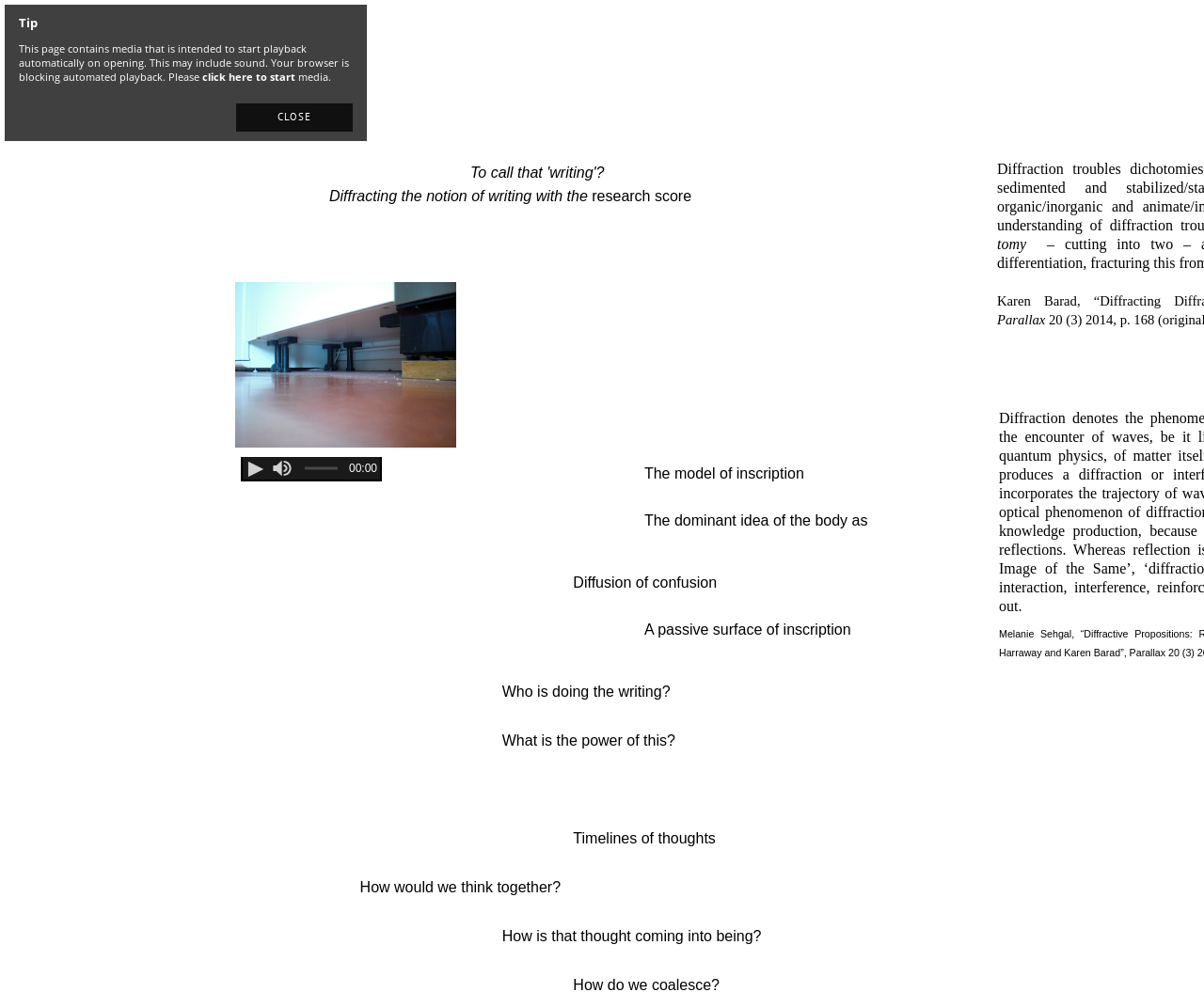Give a succinct answer to this question in a single word or phrase: 
What is the orientation of the Volume slider?

horizontal